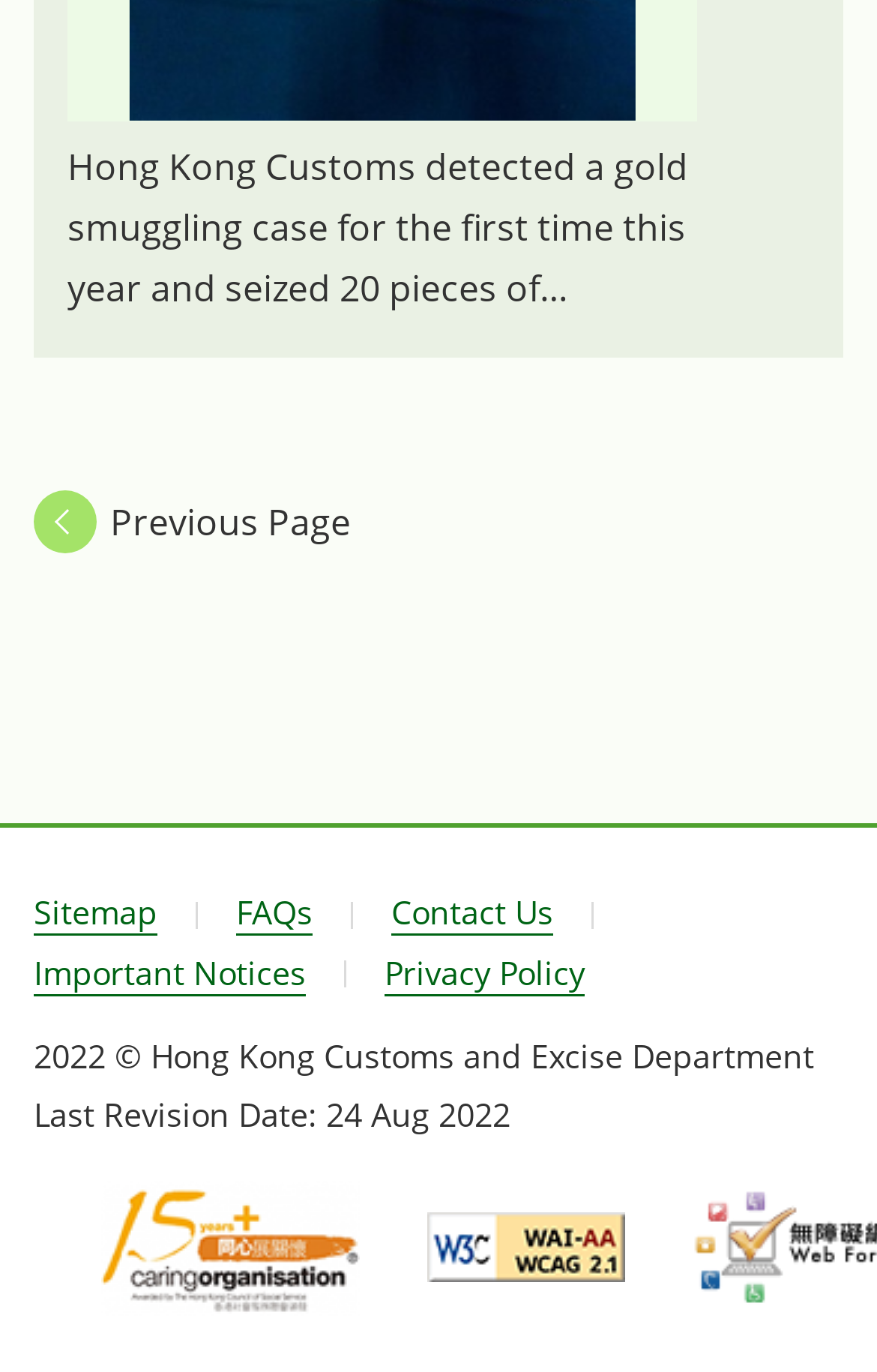Locate the bounding box of the UI element described in the following text: "Sitemap".

[0.038, 0.65, 0.179, 0.682]